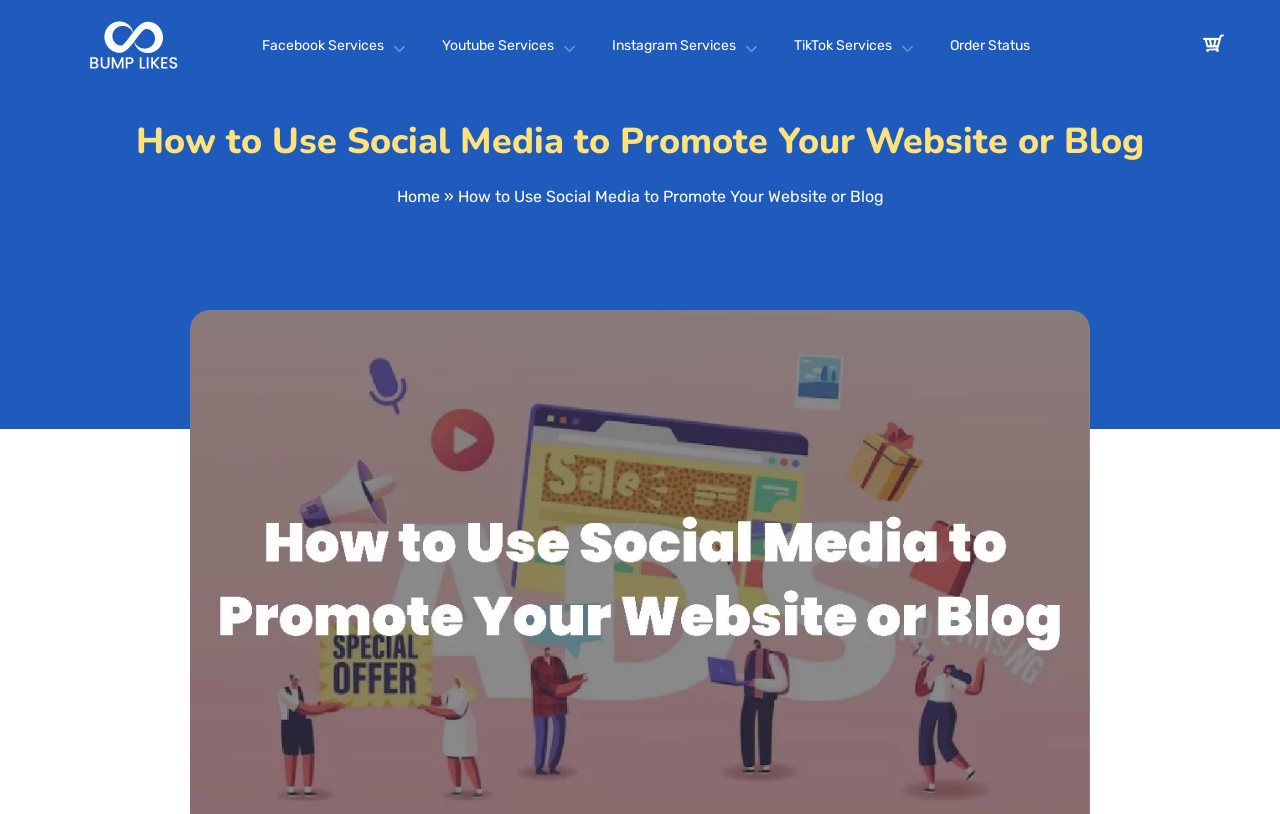Bounding box coordinates are specified in the format (top-left x, top-left y, bottom-right x, bottom-right y). All values are floating point numbers bounded between 0 and 1. Please provide the bounding box coordinate of the region this sentence describes: name="s" placeholder="Search"

[0.403, 0.769, 0.597, 0.804]